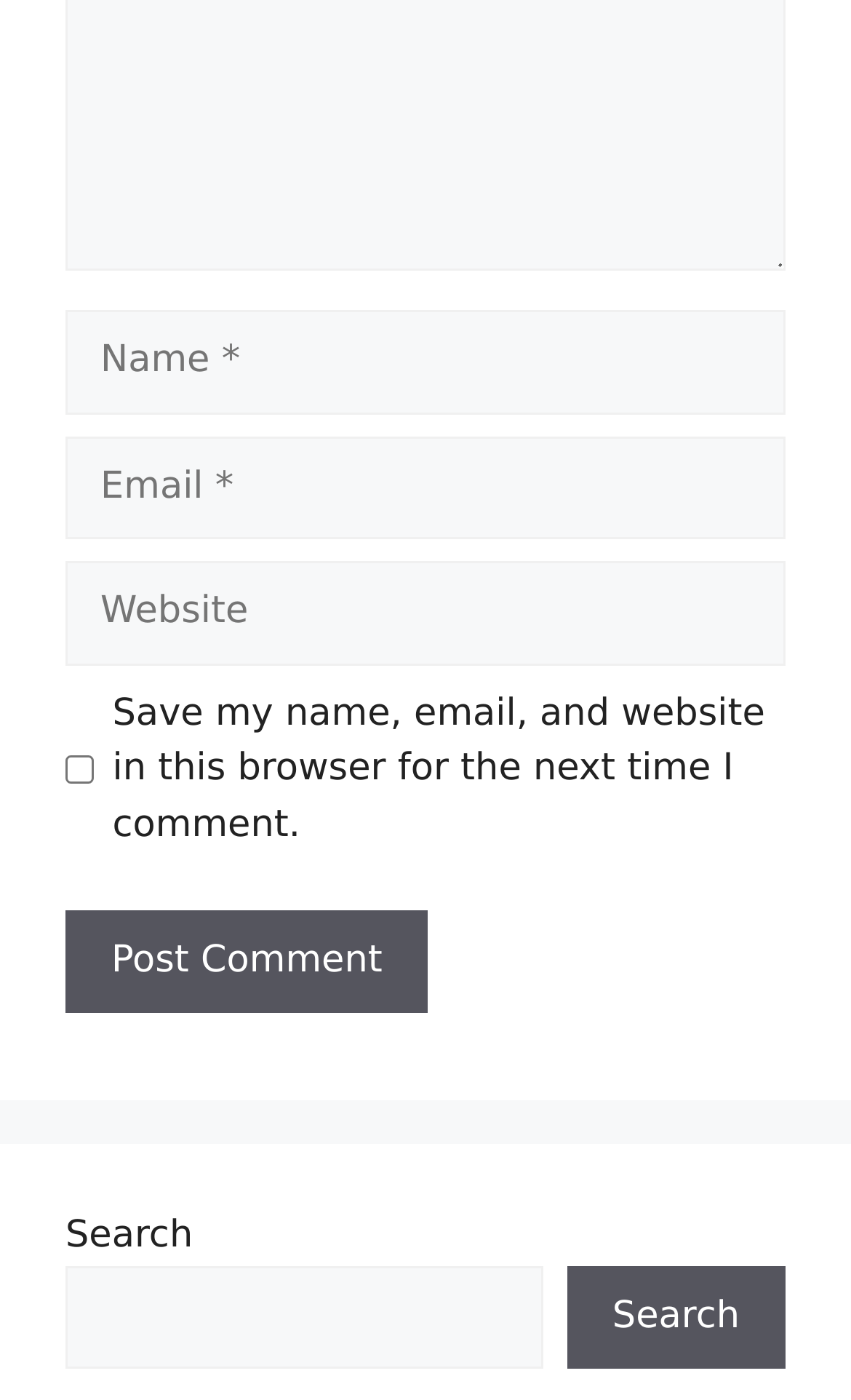Identify the bounding box coordinates for the UI element described as: "Search". The coordinates should be provided as four floats between 0 and 1: [left, top, right, bottom].

[0.666, 0.904, 0.923, 0.978]